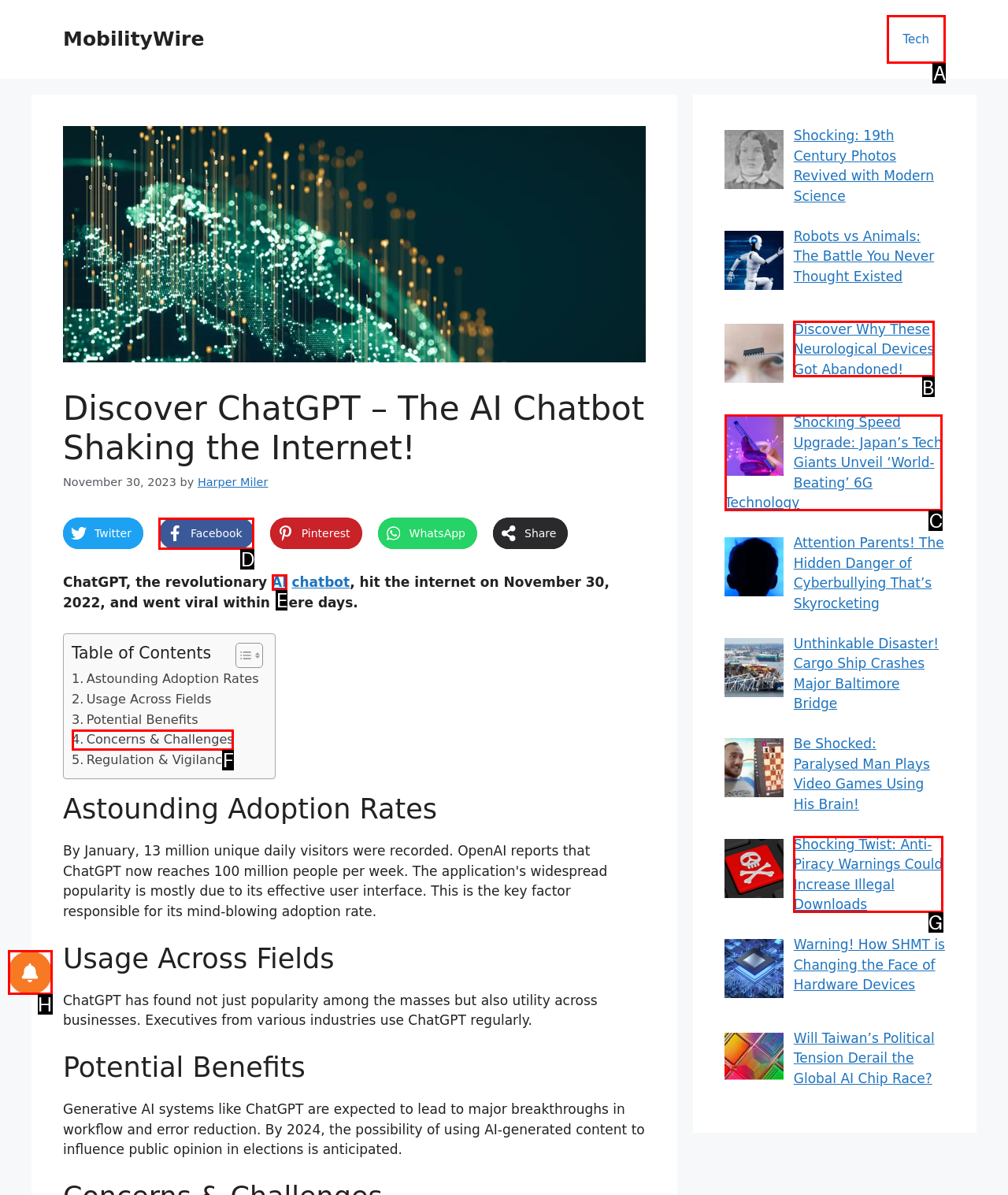Identify which HTML element to click to fulfill the following task: Click on the 'Tech' link. Provide your response using the letter of the correct choice.

A